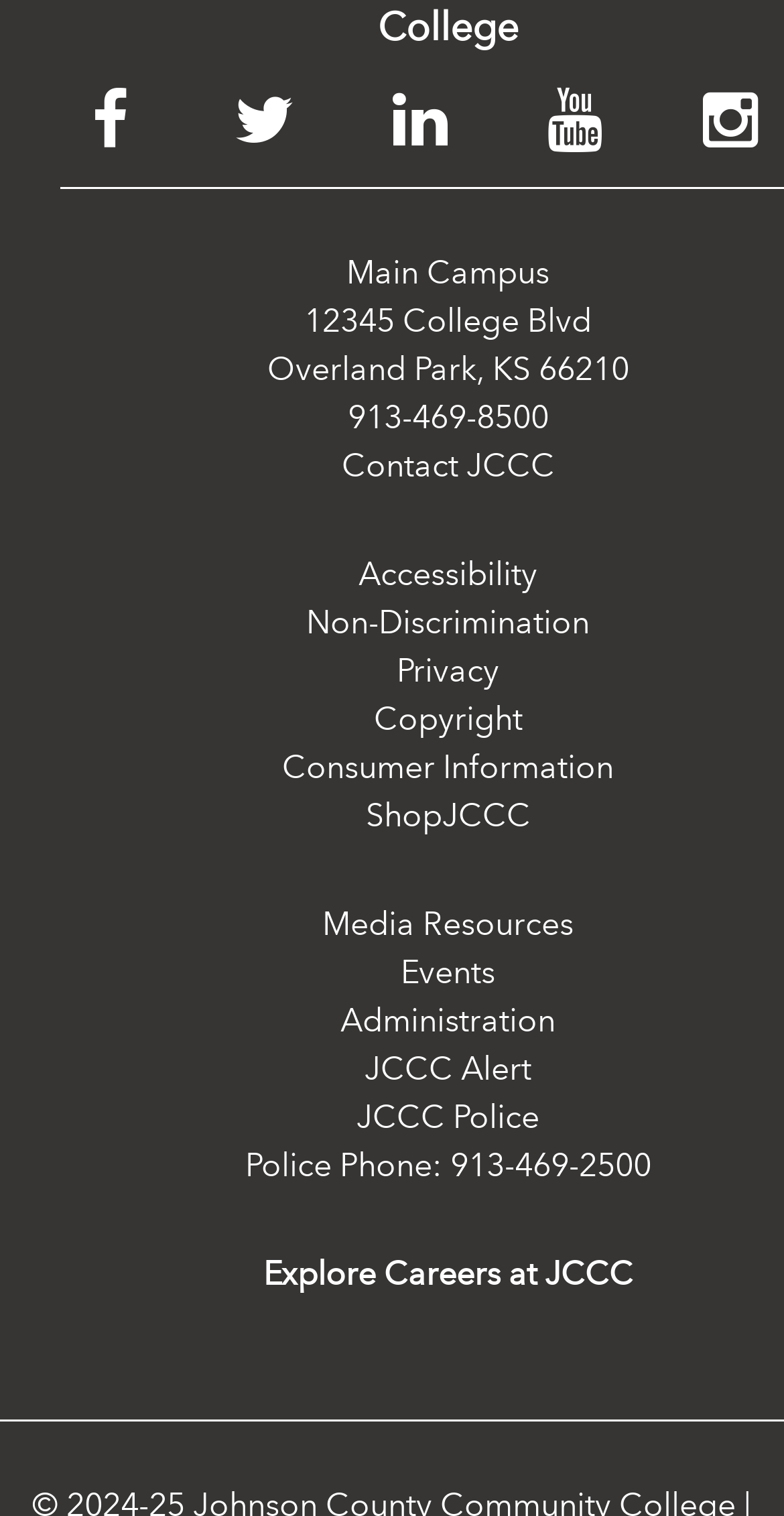Extract the bounding box coordinates for the described element: "Police Phone: 913-469-2500". The coordinates should be represented as four float numbers between 0 and 1: [left, top, right, bottom].

[0.312, 0.757, 0.83, 0.782]